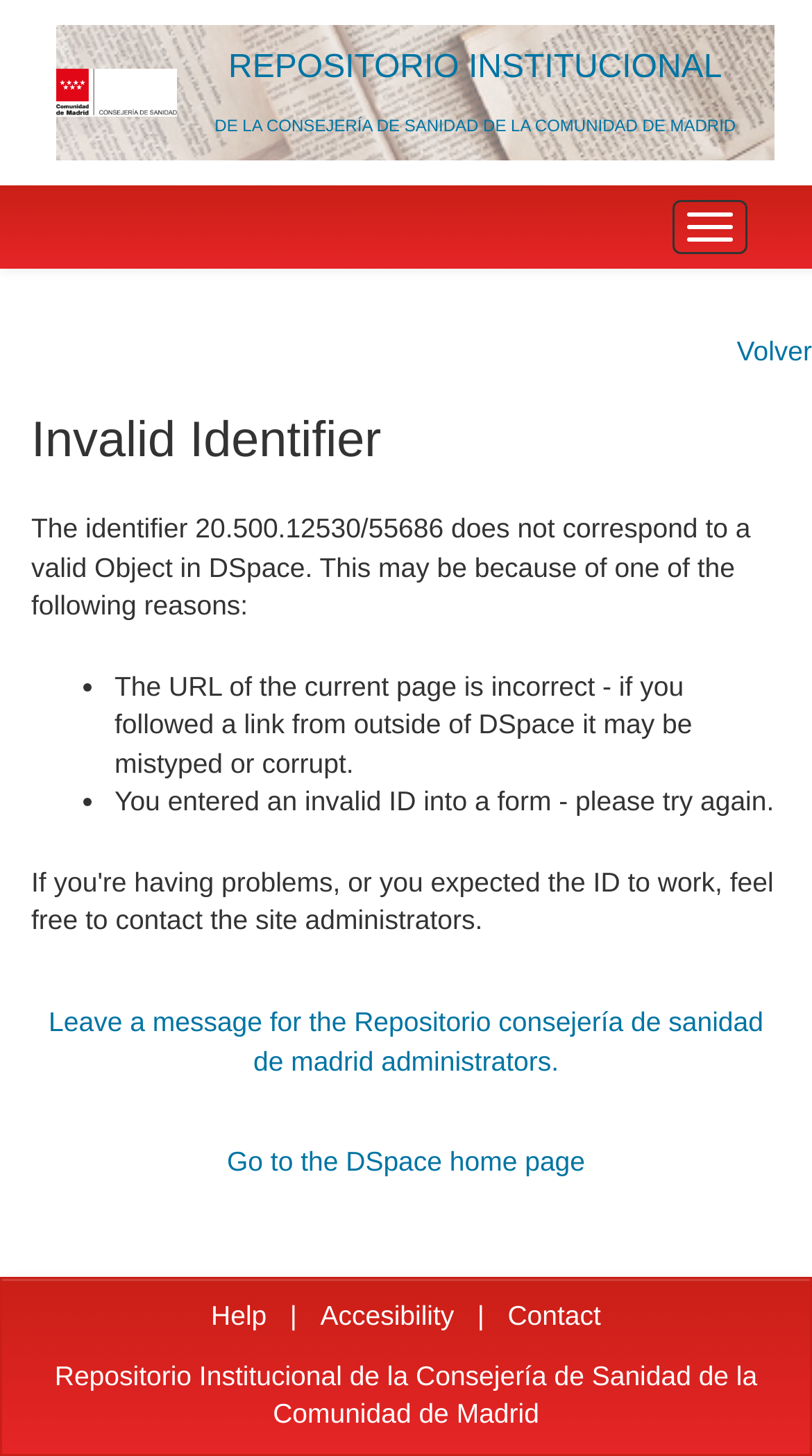Predict the bounding box of the UI element based on the description: "Help". The coordinates should be four float numbers between 0 and 1, formatted as [left, top, right, bottom].

[0.26, 0.893, 0.338, 0.915]